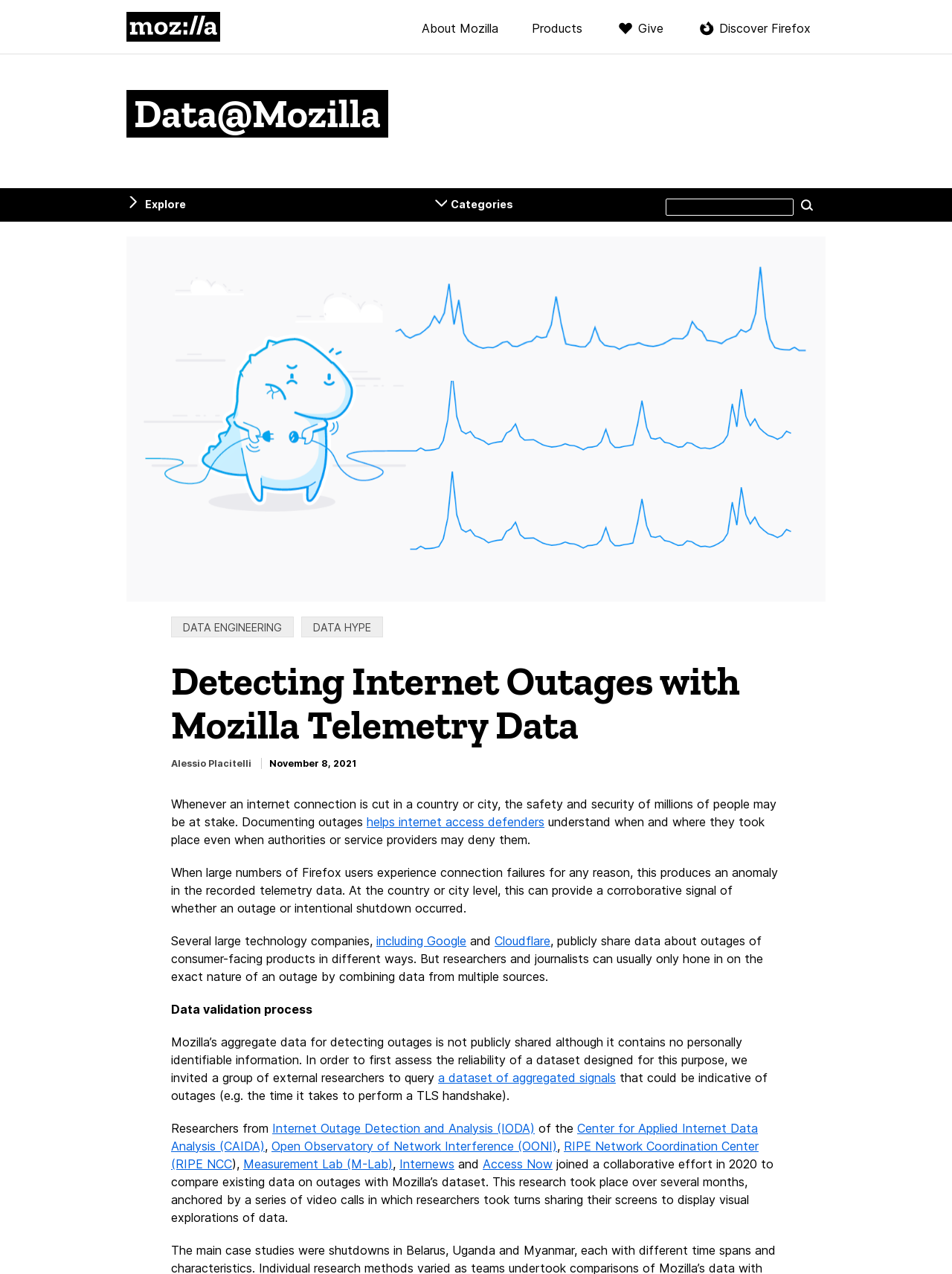Identify the bounding box coordinates of the clickable region to carry out the given instruction: "Click on Categories".

[0.454, 0.155, 0.539, 0.165]